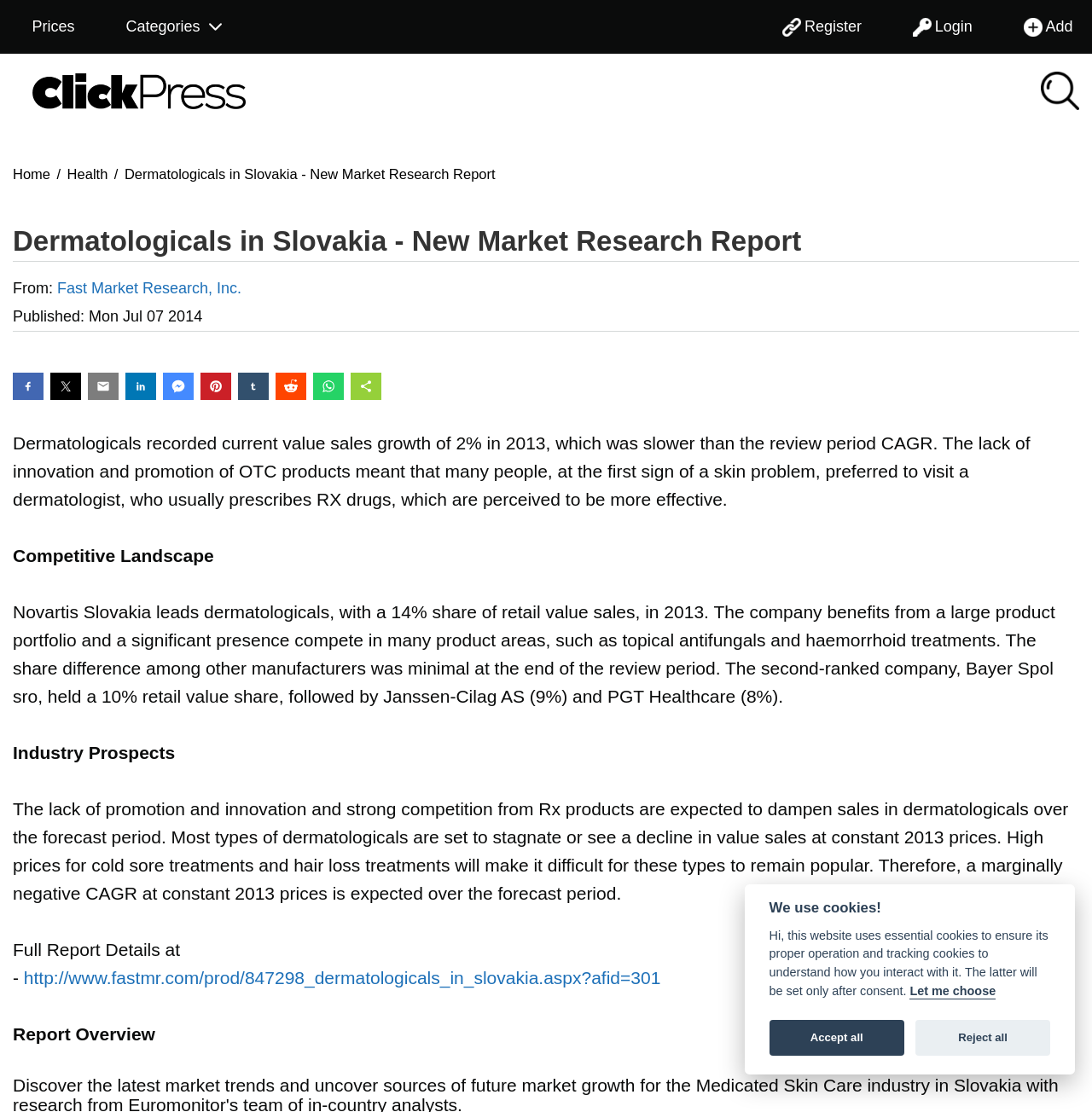What is the expected growth rate of dermatologicals in Slovakia?
Please respond to the question with a detailed and well-explained answer.

The expected growth rate of dermatologicals in Slovakia can be determined by reading the text on the webpage, which states that 'The lack of promotion and innovation and strong competition from Rx products are expected to dampen sales in dermatologicals over the forecast period. Most types of dermatologicals are set to stagnate or see a decline in value sales at constant 2013 prices.' This information suggests that the market is expected to experience a negative compound annual growth rate (CAGR) over the forecast period.